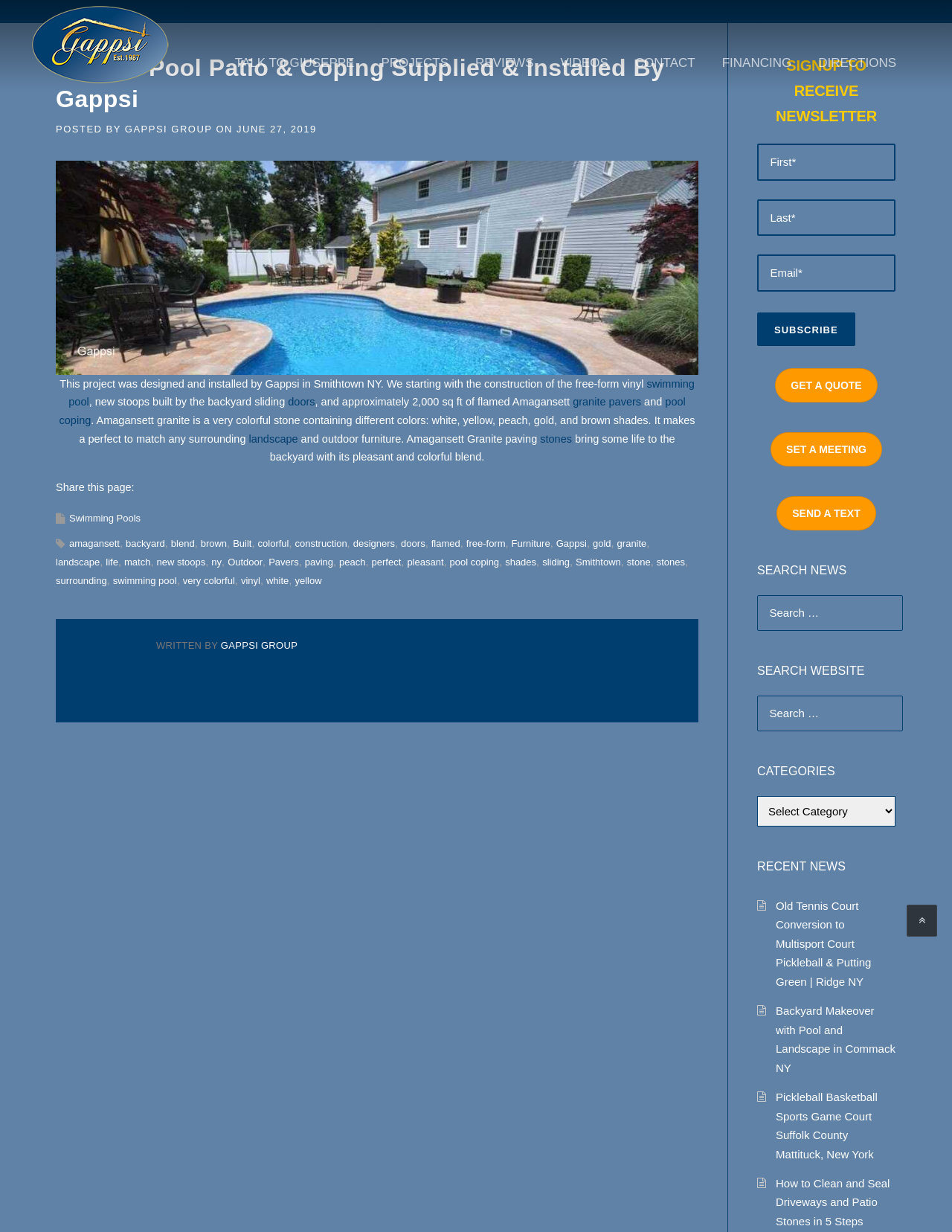From the details in the image, provide a thorough response to the question: What is the location of the project?

The location of the project is mentioned in the webpage content as Smithtown NY, which is where Gappsi designed and installed the pool patio and coping.